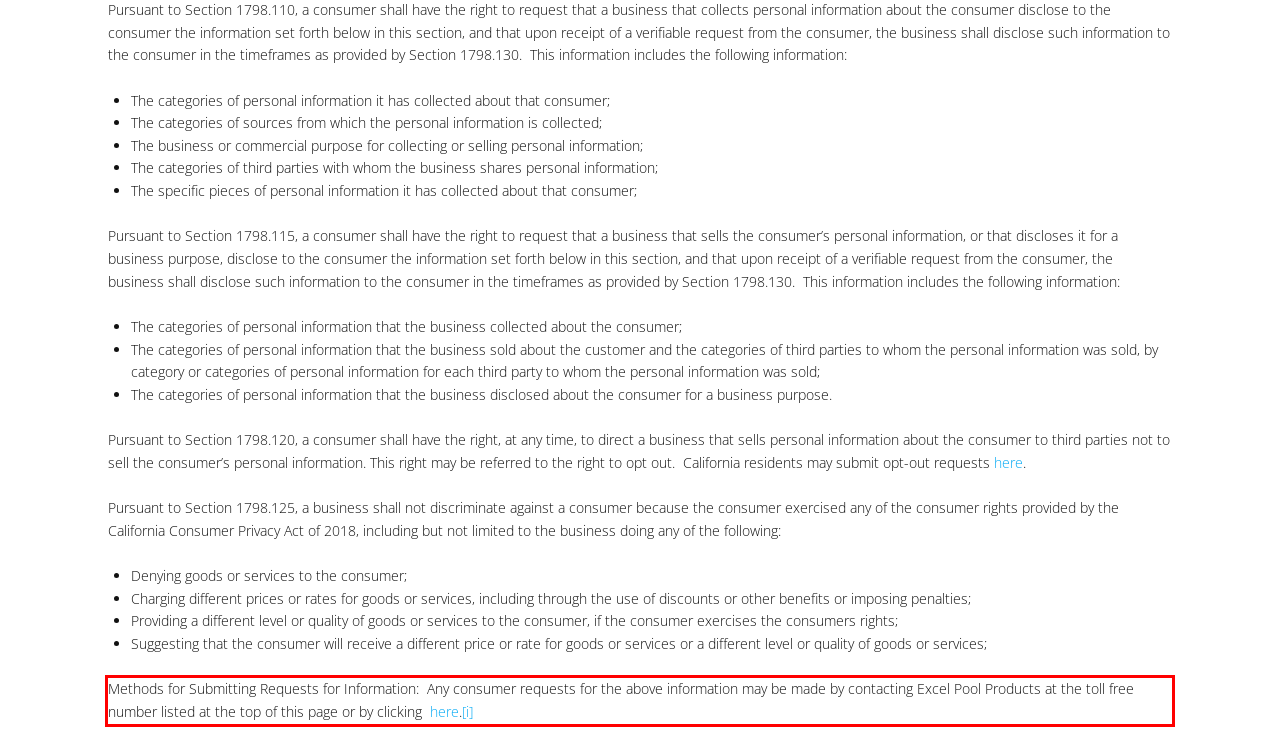You have a screenshot of a webpage with a red bounding box. Use OCR to generate the text contained within this red rectangle.

Methods for Submitting Requests for Information: Any consumer requests for the above information may be made by contacting Excel Pool Products at the toll free number listed at the top of this page or by clicking here.[i]